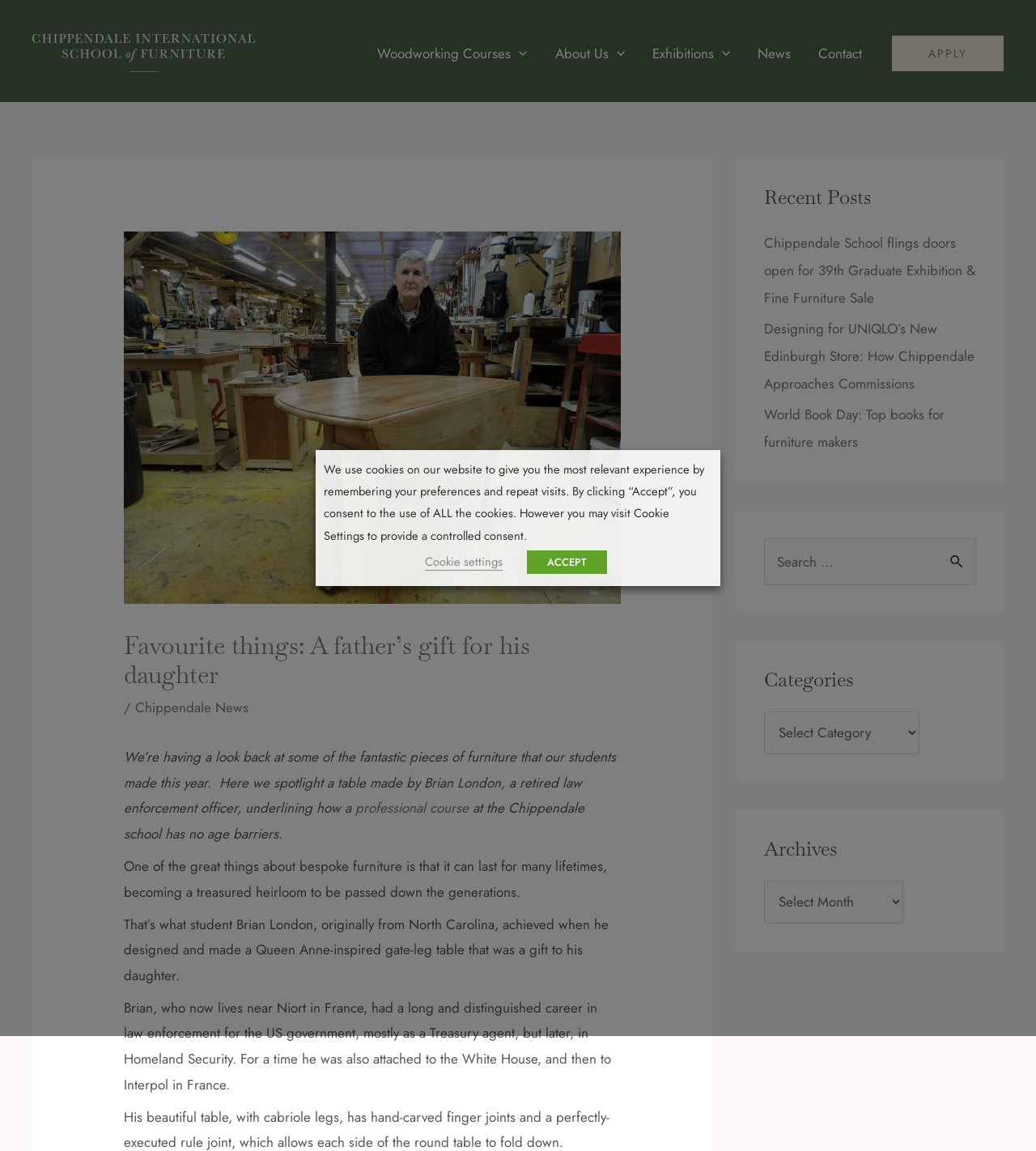What is the type of table made by Brian London?
Please look at the screenshot and answer in one word or a short phrase.

Queen Anne-inspired gate-leg table